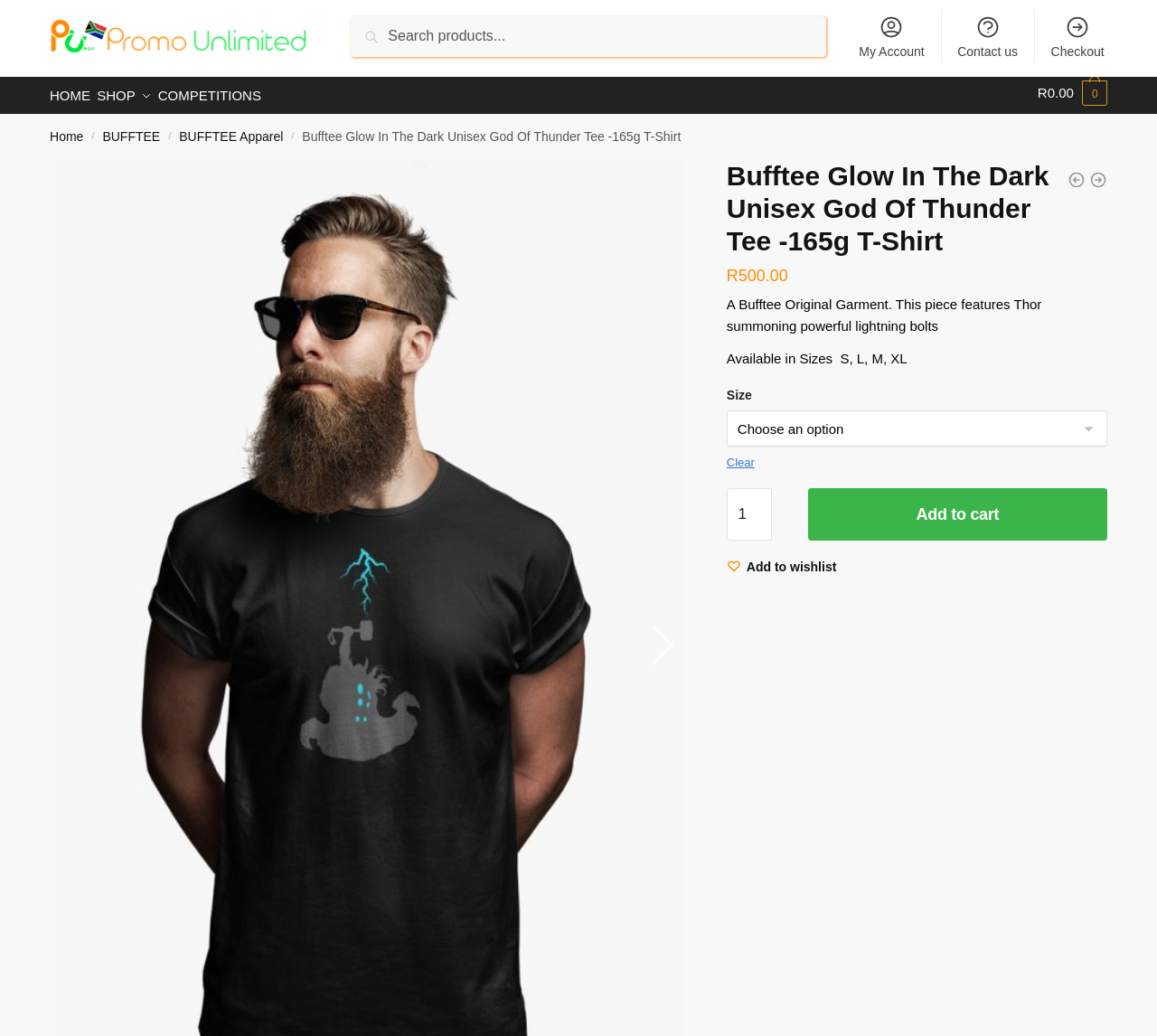Please specify the bounding box coordinates of the clickable section necessary to execute the following command: "Go to my account".

[0.733, 0.01, 0.809, 0.06]